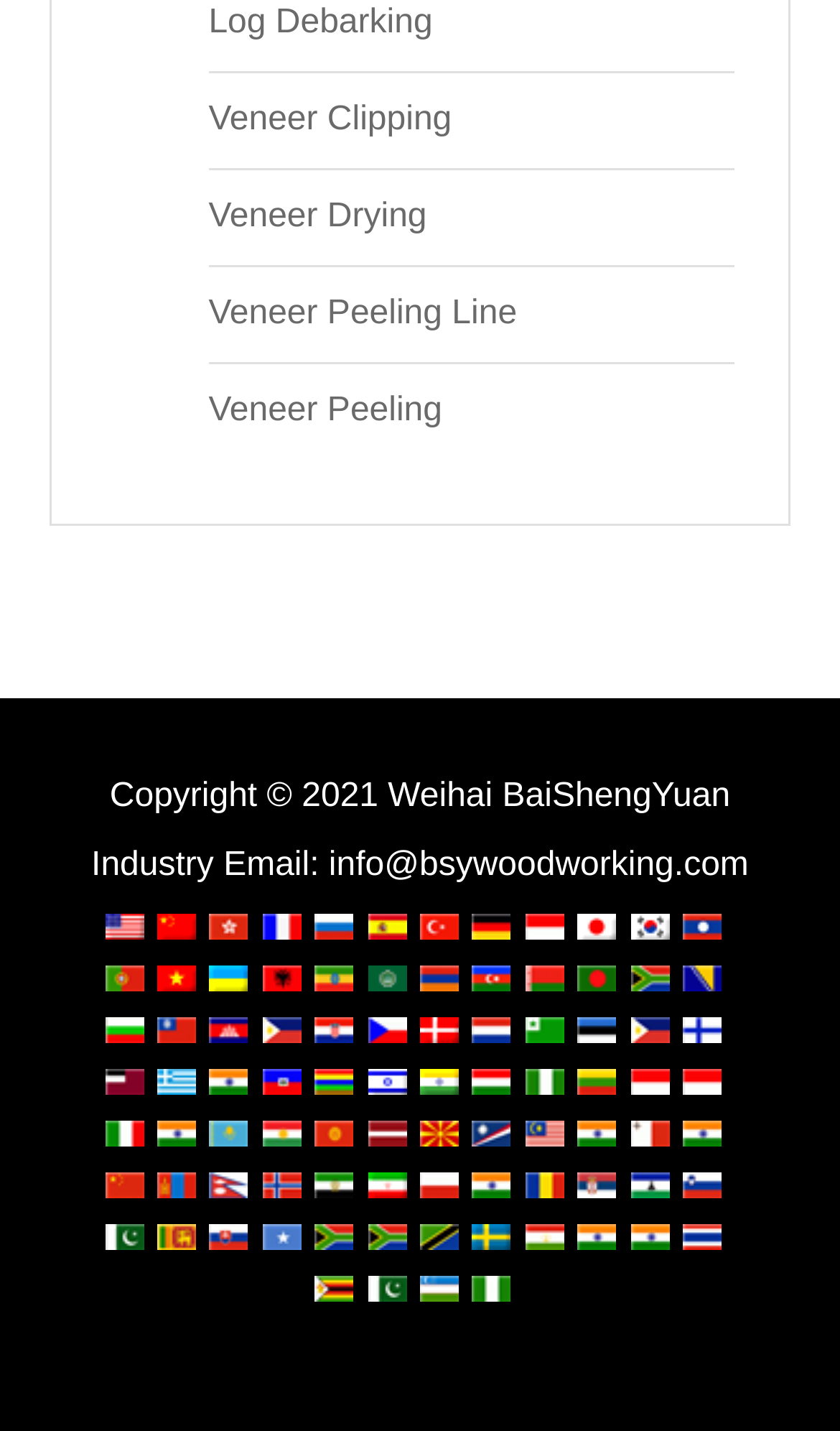Using the information from the screenshot, answer the following question thoroughly:
What is the purpose of the links at the bottom of the webpage?

The links at the bottom of the webpage are for selecting different languages, as indicated by the text and flags associated with each link. This allows users to view the webpage in their preferred language.